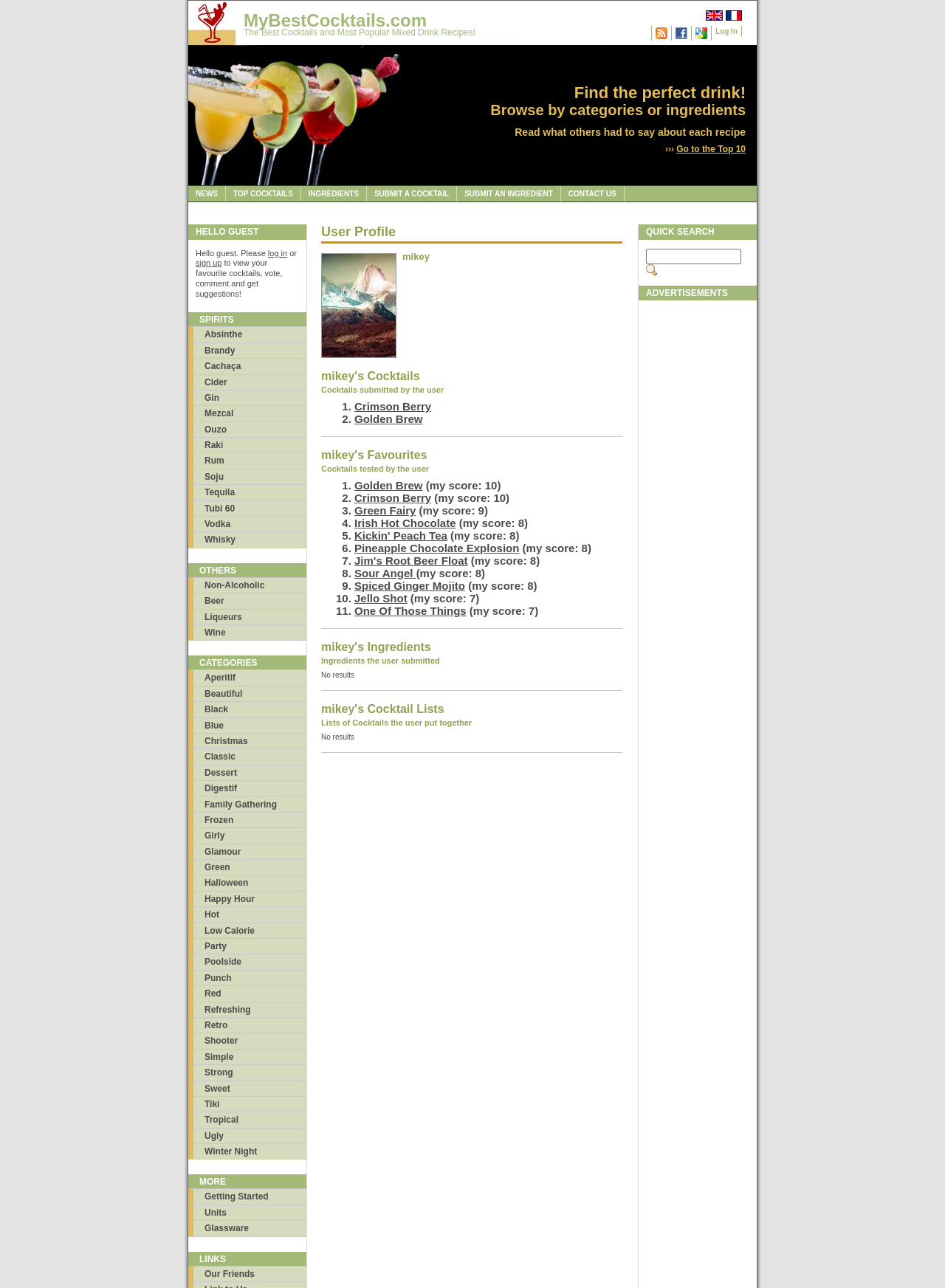Provide a thorough and detailed response to the question by examining the image: 
How many ways can I log in to the webpage?

I found three login options: 'Log In', 'Login with Facebook', and 'Login with Google'.